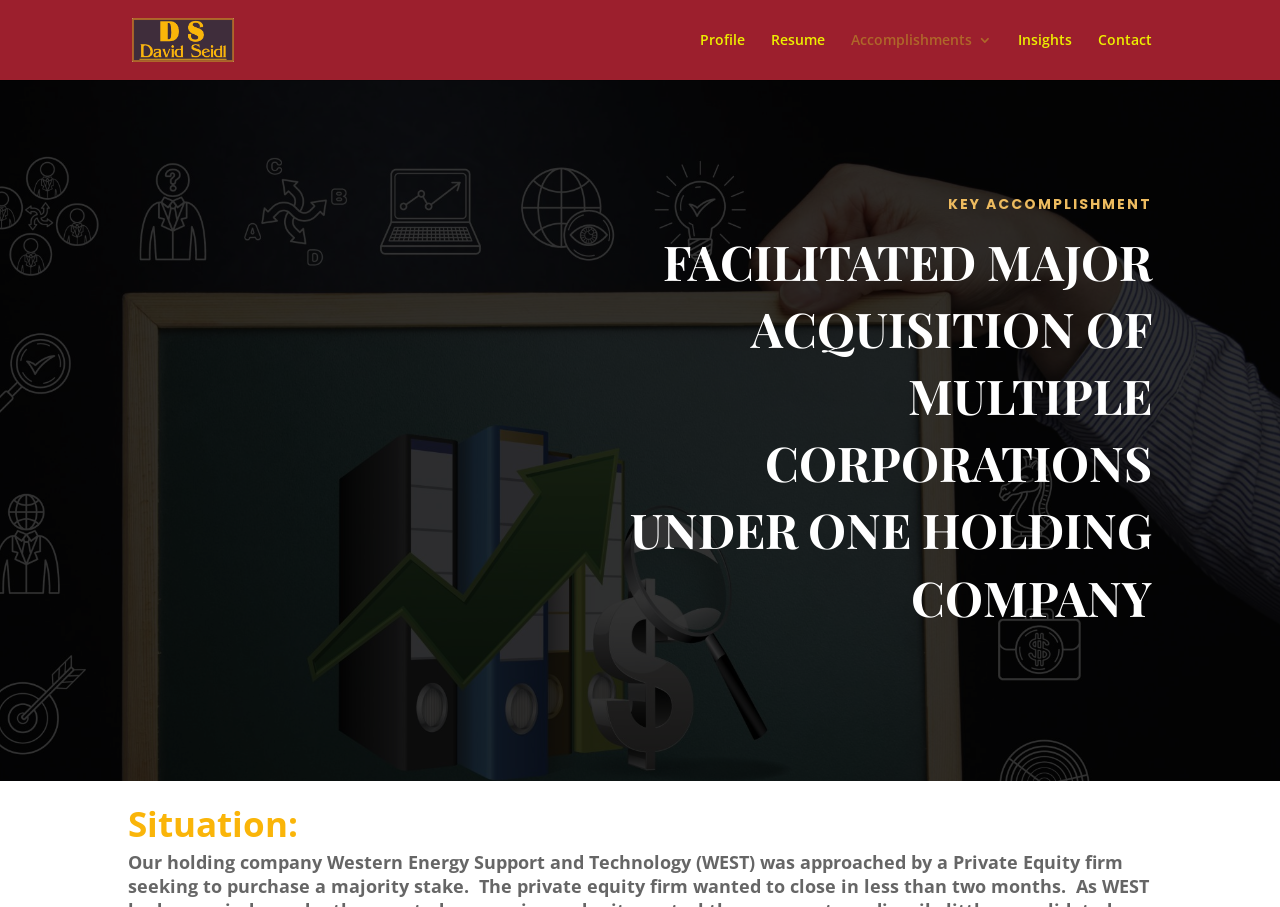Is there a search bar on this webpage?
Please answer the question with as much detail as possible using the screenshot.

A search bar is present on this webpage, which is indicated by the search element with an empty text field, located at the top of the webpage.